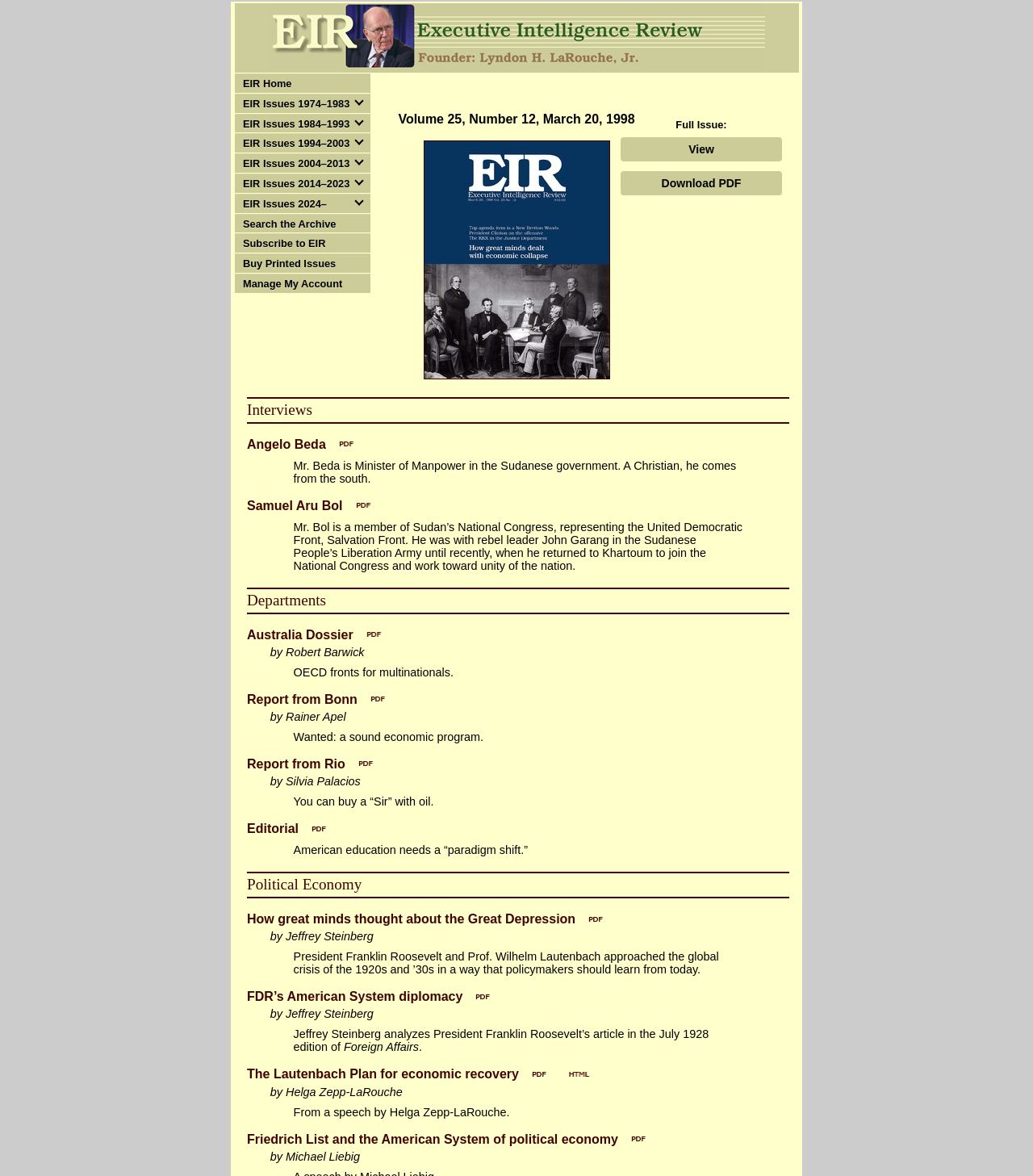Given the description of a UI element: "title="Back to home page"", identify the bounding box coordinates of the matching element in the webpage screenshot.

[0.227, 0.003, 0.773, 0.062]